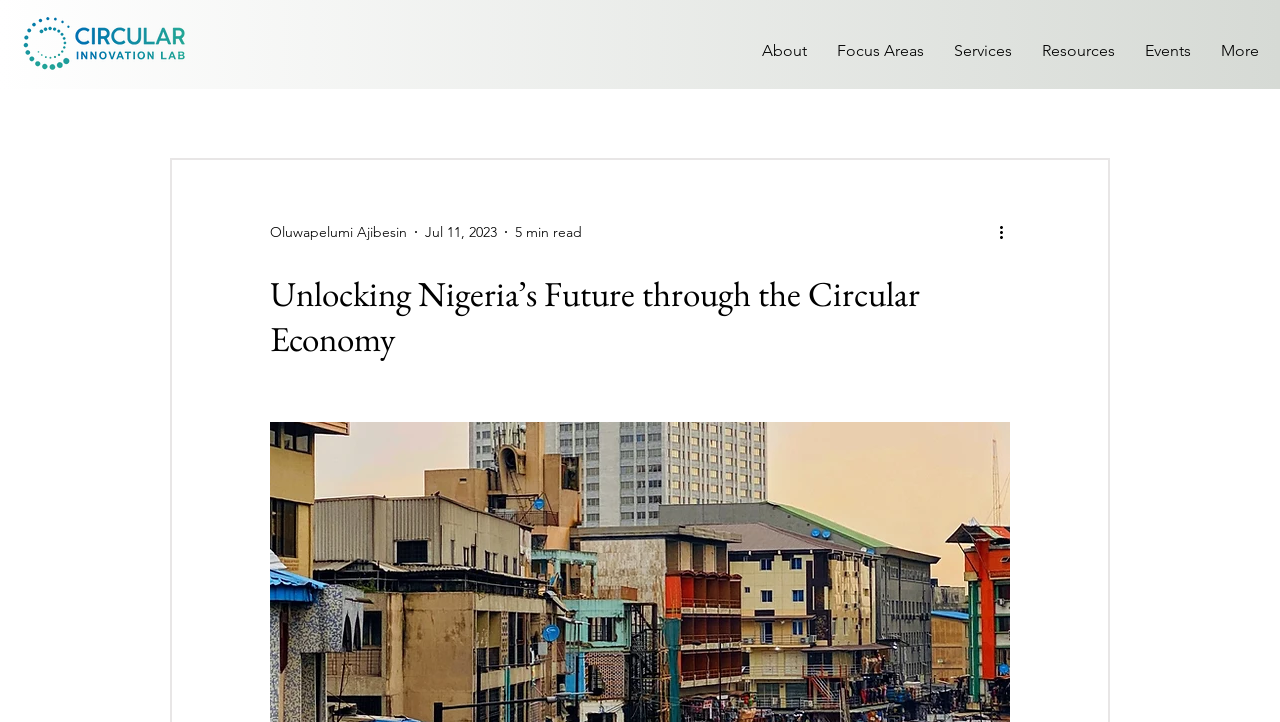What is the date of the article?
Refer to the screenshot and answer in one word or phrase.

Jul 11, 2023